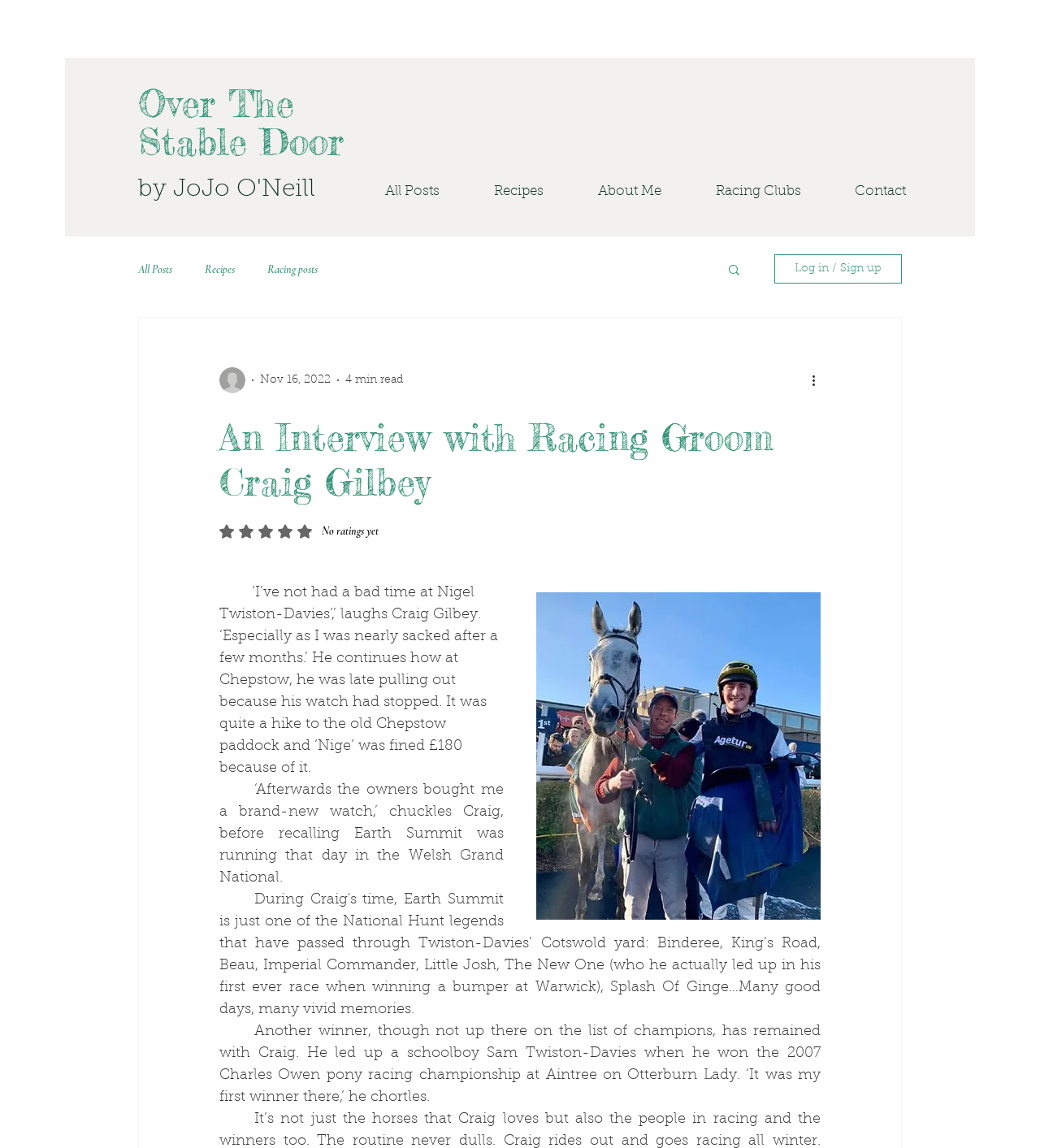Determine the bounding box coordinates of the clickable region to carry out the instruction: "Log in or sign up".

[0.745, 0.222, 0.867, 0.247]